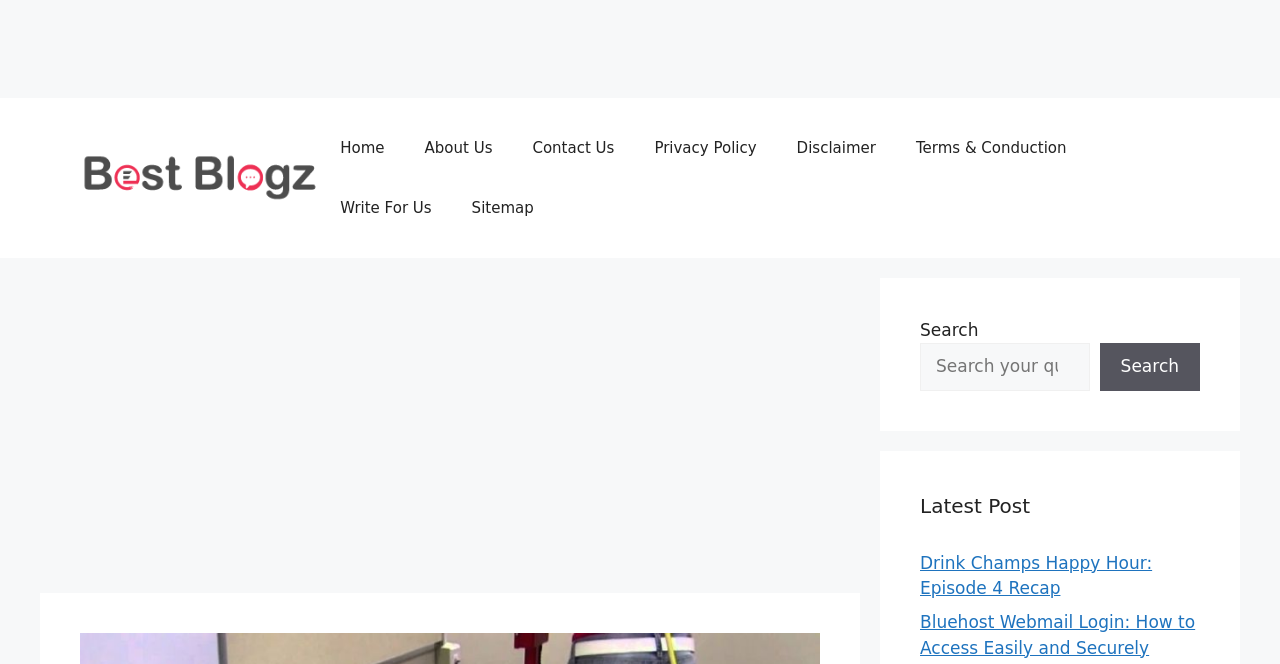Determine the bounding box coordinates of the target area to click to execute the following instruction: "Click on the Home link."

[0.25, 0.177, 0.316, 0.267]